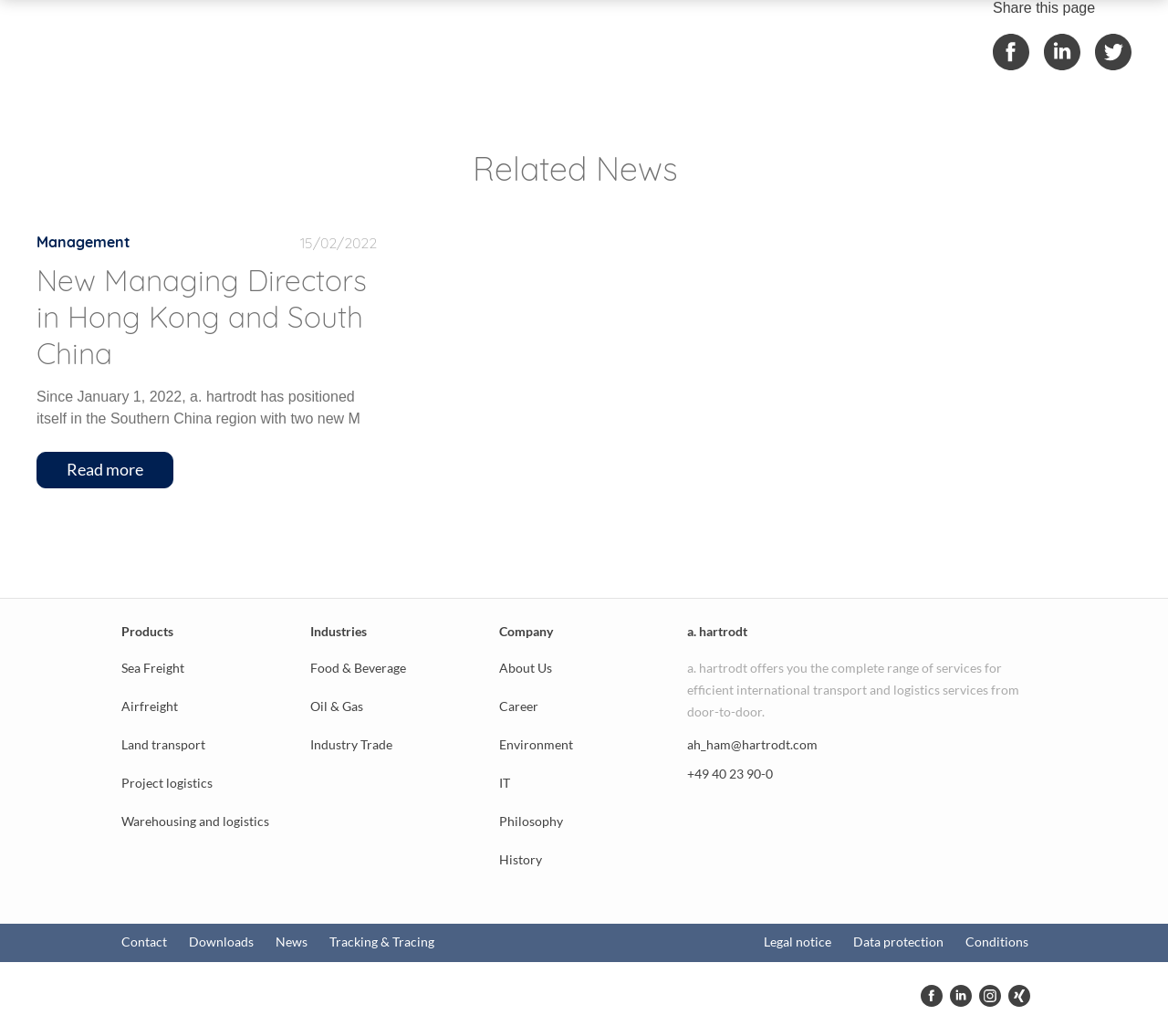What is the company's name?
Provide a detailed answer to the question using information from the image.

The company's name is mentioned in the heading 'a. hartrodt' and also in the static text 'a. hartrodt offers you the complete range of services for efficient international transport and logistics services from door-to-door.'